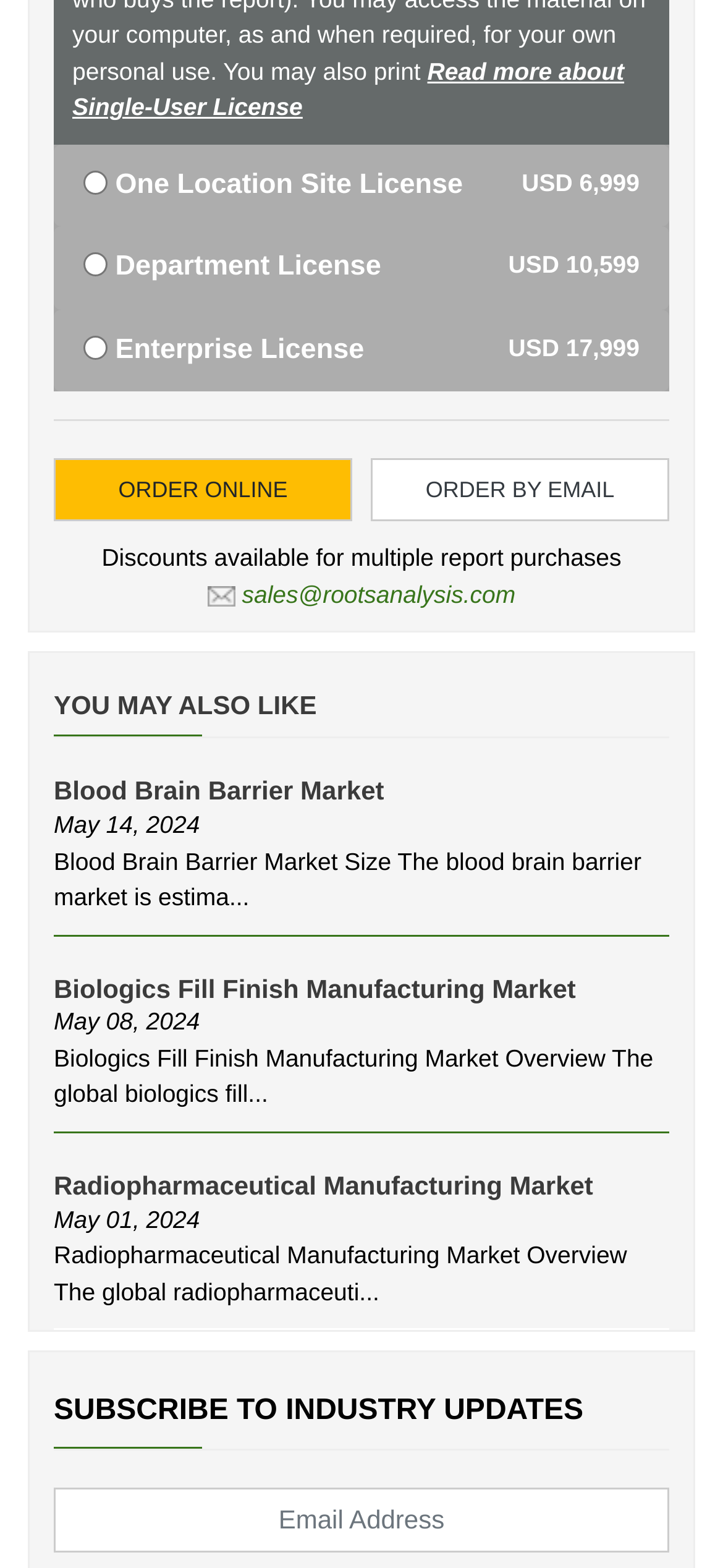Kindly determine the bounding box coordinates of the area that needs to be clicked to fulfill this instruction: "Enter email address".

[0.074, 0.949, 0.926, 0.99]